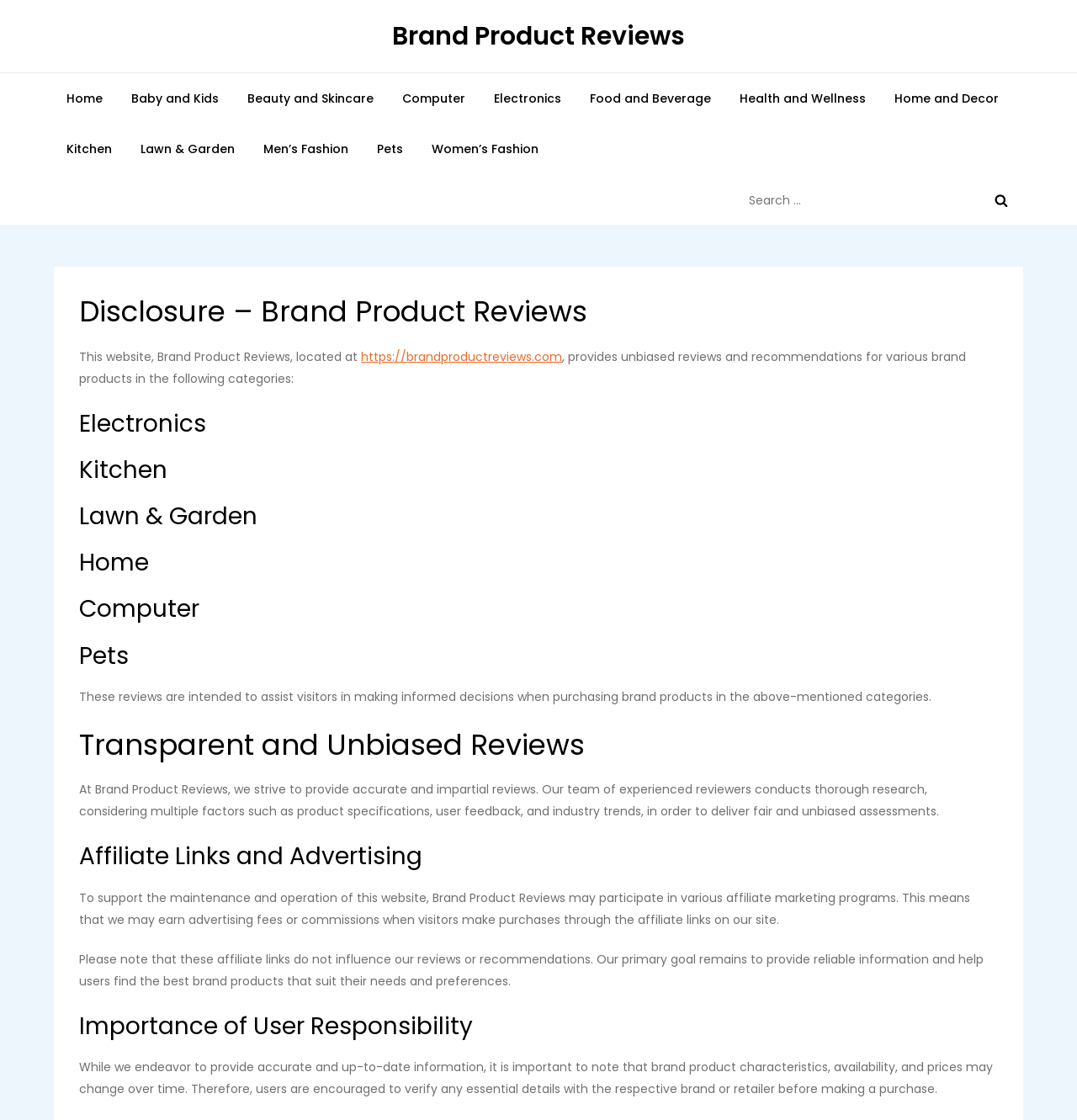Answer with a single word or phrase: 
What is the purpose of this website?

Provide unbiased reviews